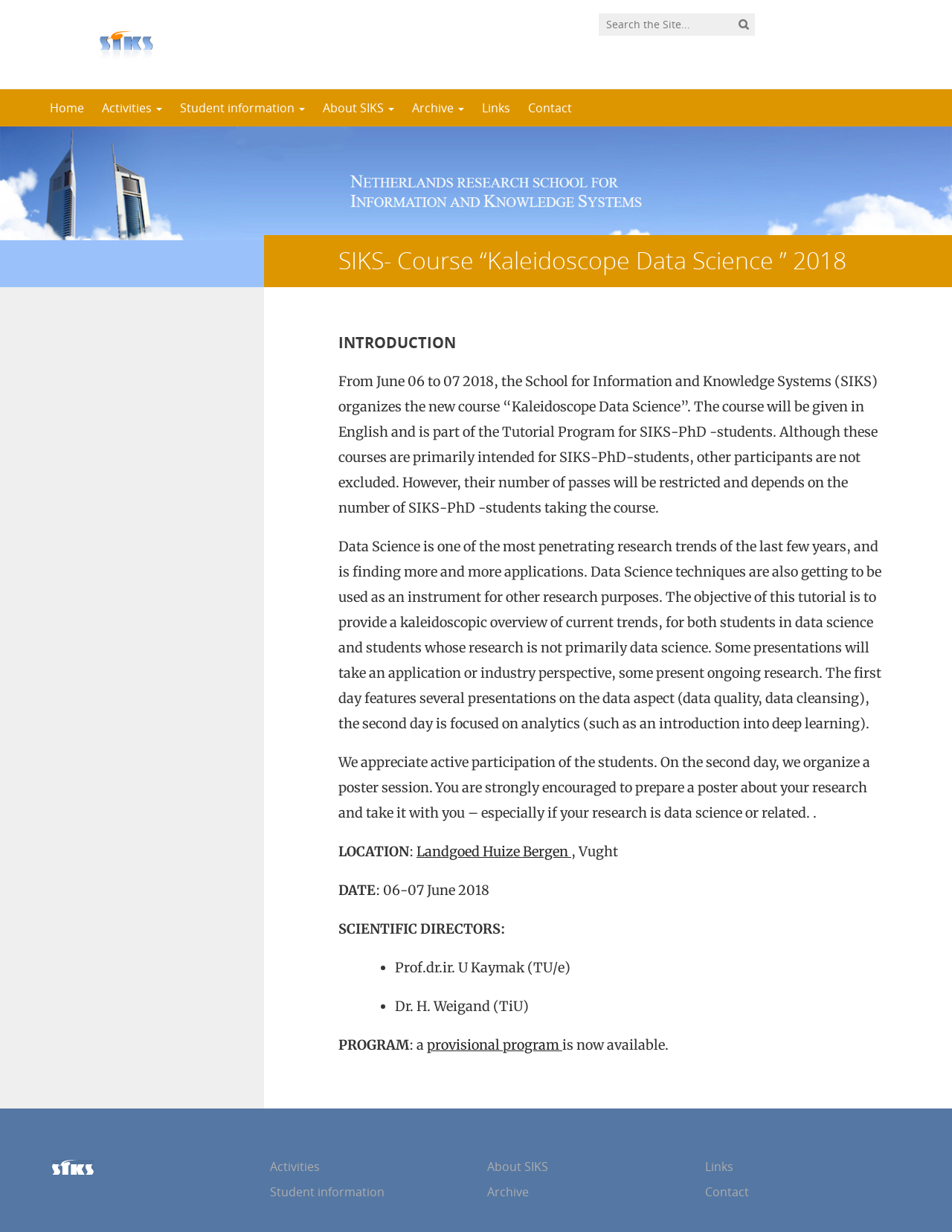Bounding box coordinates are specified in the format (top-left x, top-left y, bottom-right x, bottom-right y). All values are floating point numbers bounded between 0 and 1. Please provide the bounding box coordinate of the region this sentence describes: About SIKS

[0.512, 0.94, 0.576, 0.954]